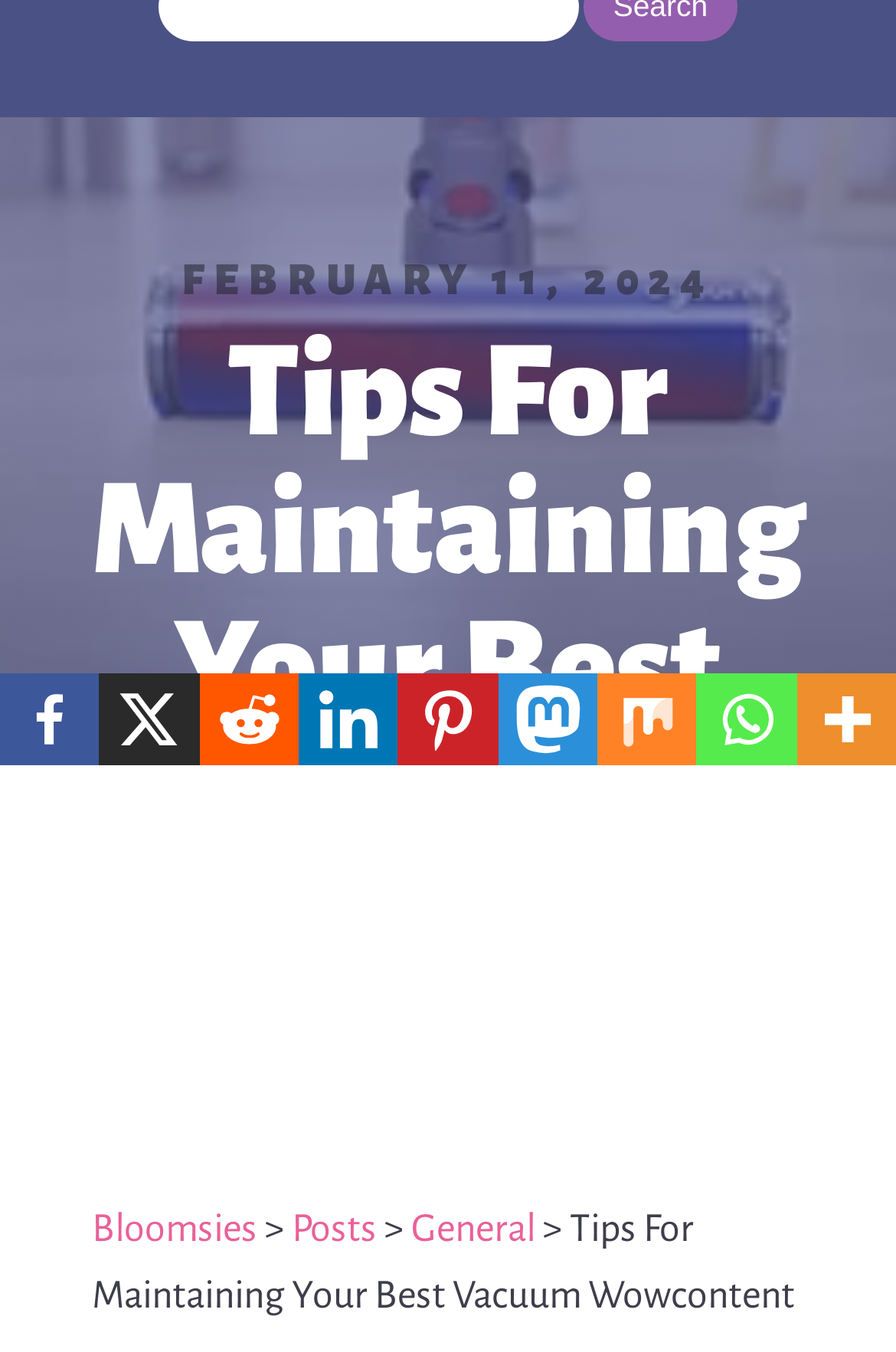Identify the bounding box for the described UI element. Provide the coordinates in (top-left x, top-left y, bottom-right x, bottom-right y) format with values ranging from 0 to 1: aria-label="Linkedin" title="Linkedin"

[0.333, 0.498, 0.444, 0.566]